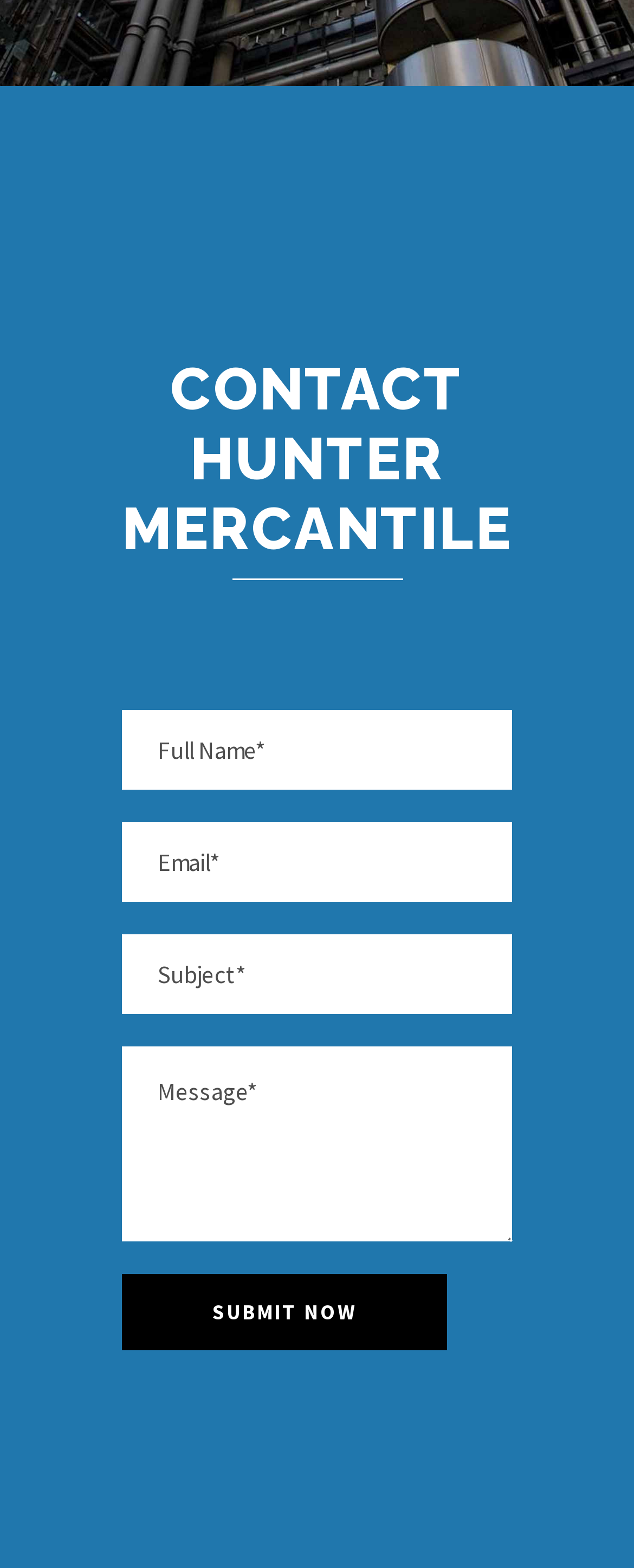Determine the bounding box for the described HTML element: "name="your-email" placeholder="Email*"". Ensure the coordinates are four float numbers between 0 and 1 in the format [left, top, right, bottom].

[0.192, 0.524, 0.808, 0.575]